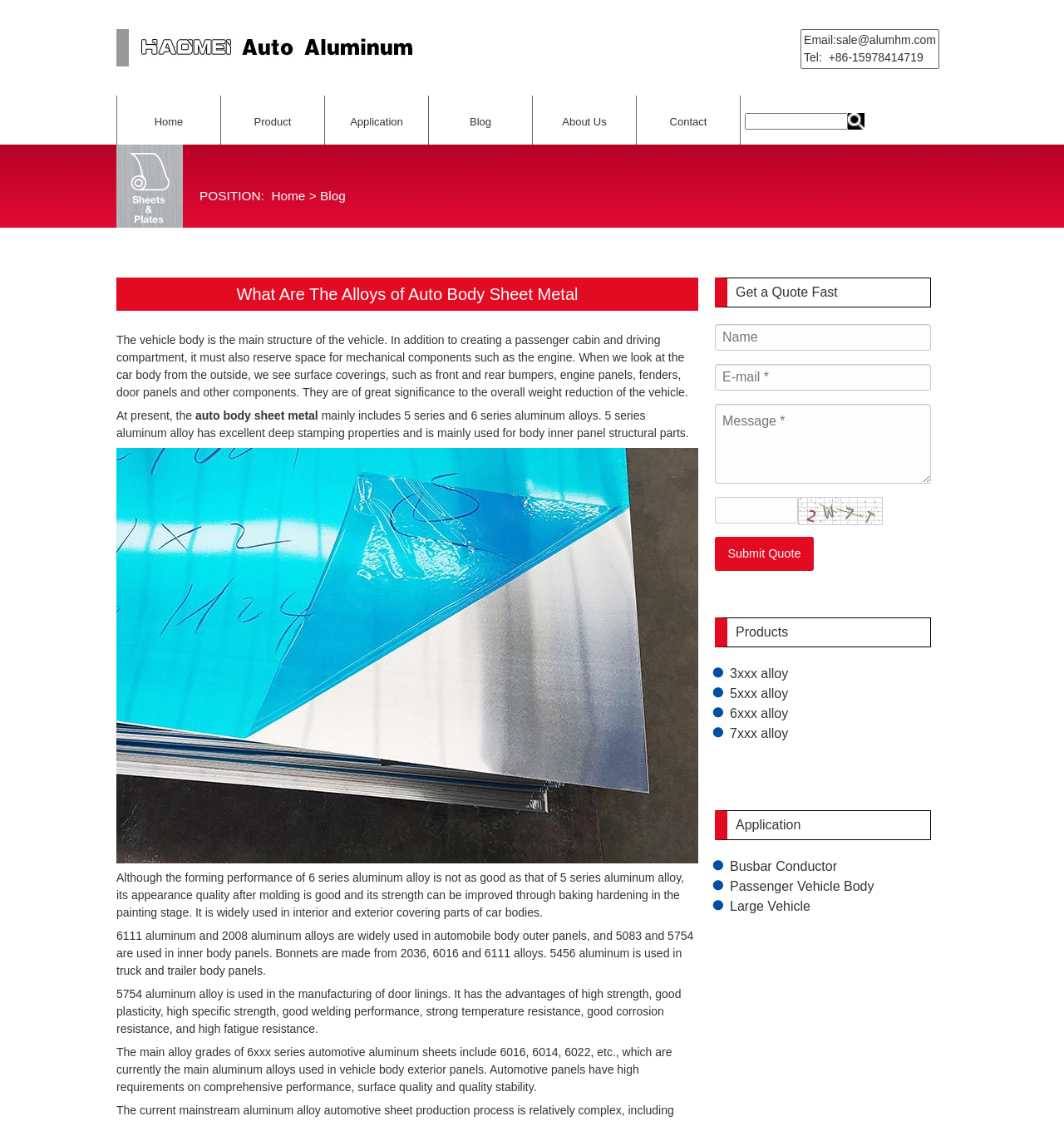What is the company name on the top left?
Please use the image to provide an in-depth answer to the question.

I found the company name by looking at the top left corner of the webpage, where I saw a heading element with the text 'Haomei Aluminum CO., LTD.' accompanied by an image with the same text.